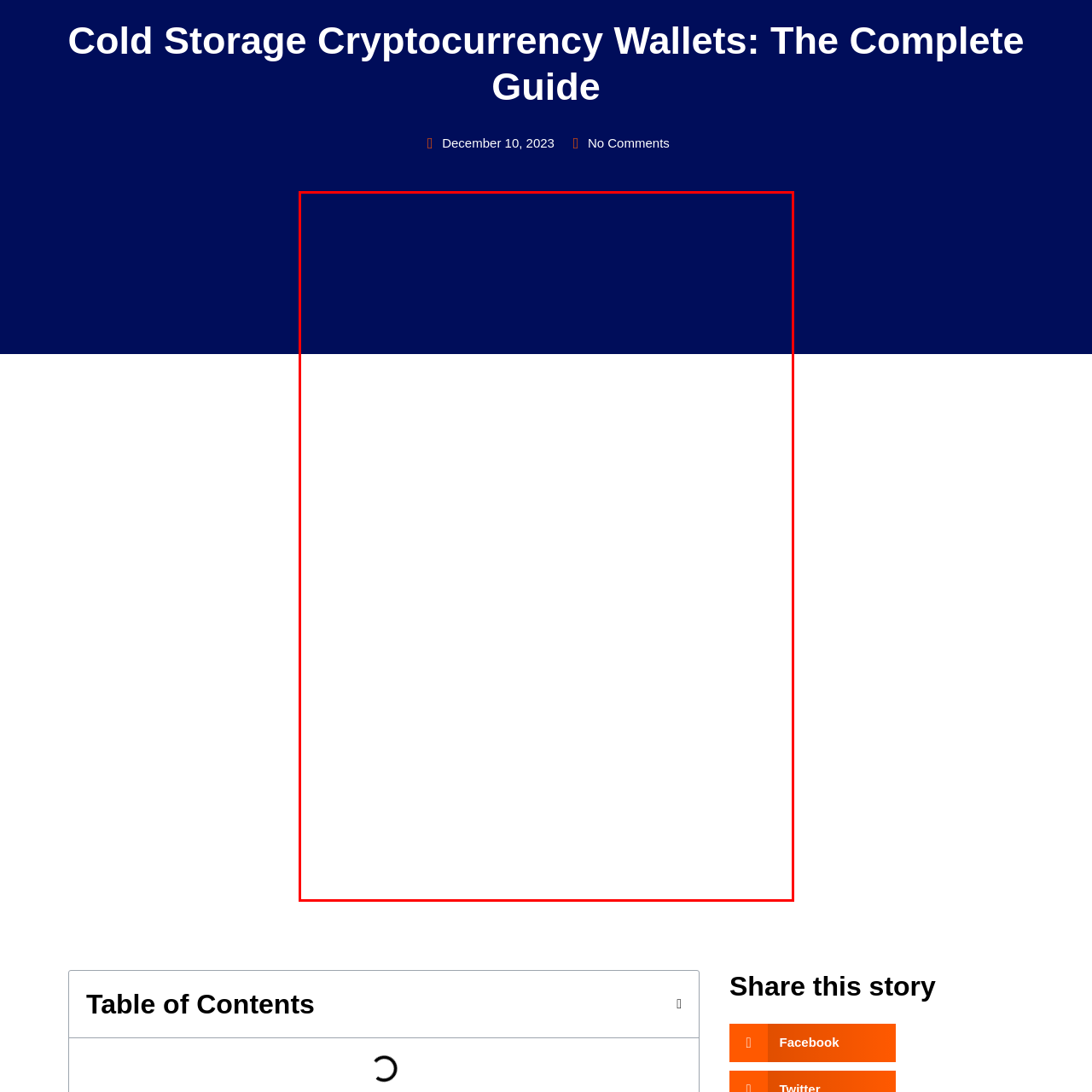Explain in detail what is happening in the image enclosed by the red border.

The image accompanying the guide titled "Cold Storage Cryptocurrency Wallets: The Complete Guide" is visually striking and relevant to the topic of cryptocurrency. It features a monochromatic background, predominantly in a deep navy color, which conveys a sense of security and sophistication. This aesthetic aligns with the theme of cold storage wallets, often regarded as a safe and secure method for storing digital currencies. The image serves to enhance the reader's understanding and engagement with the subject matter, providing a visually appealing complement to the informative content.